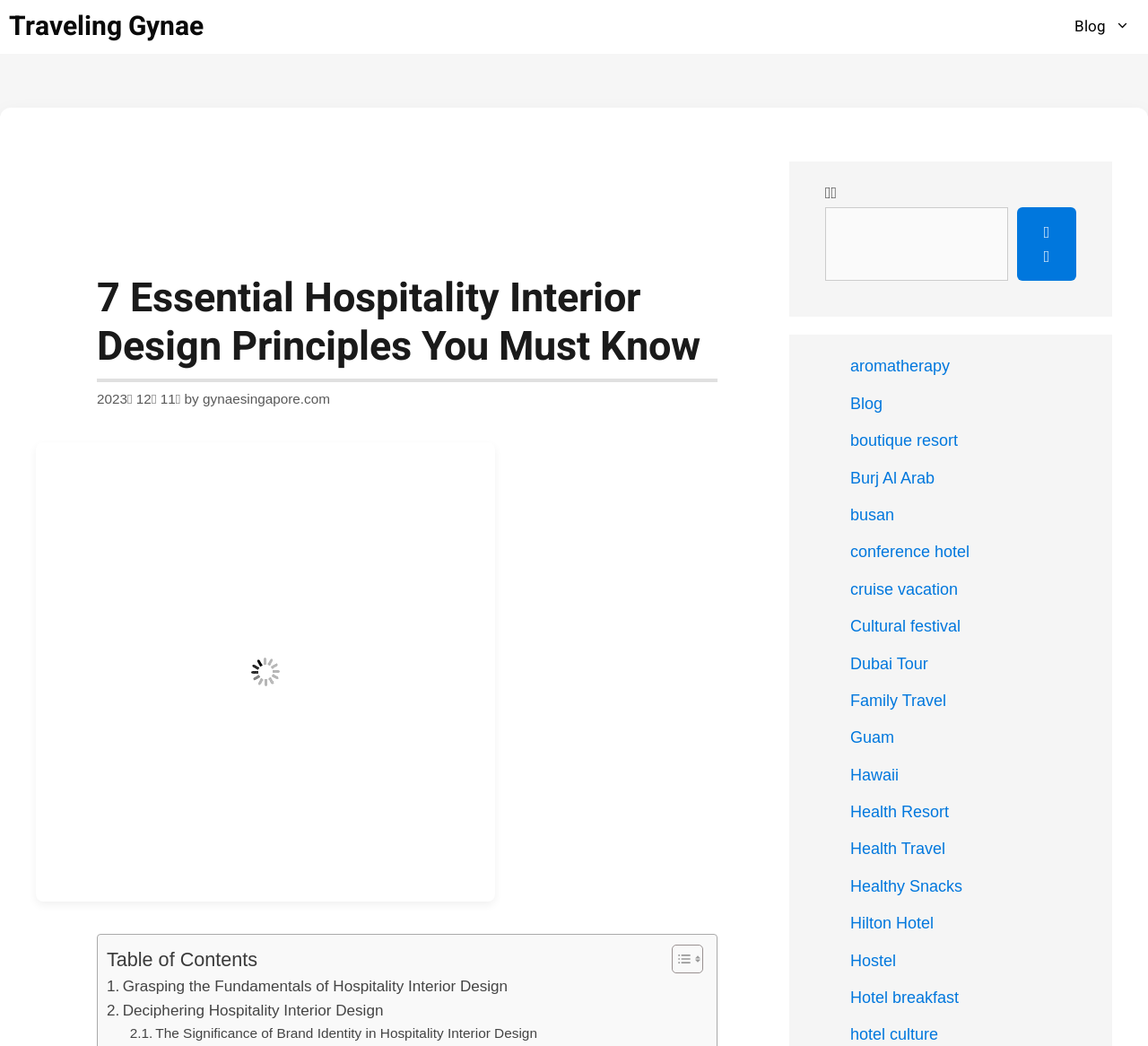Specify the bounding box coordinates of the area that needs to be clicked to achieve the following instruction: "view the gallery".

None